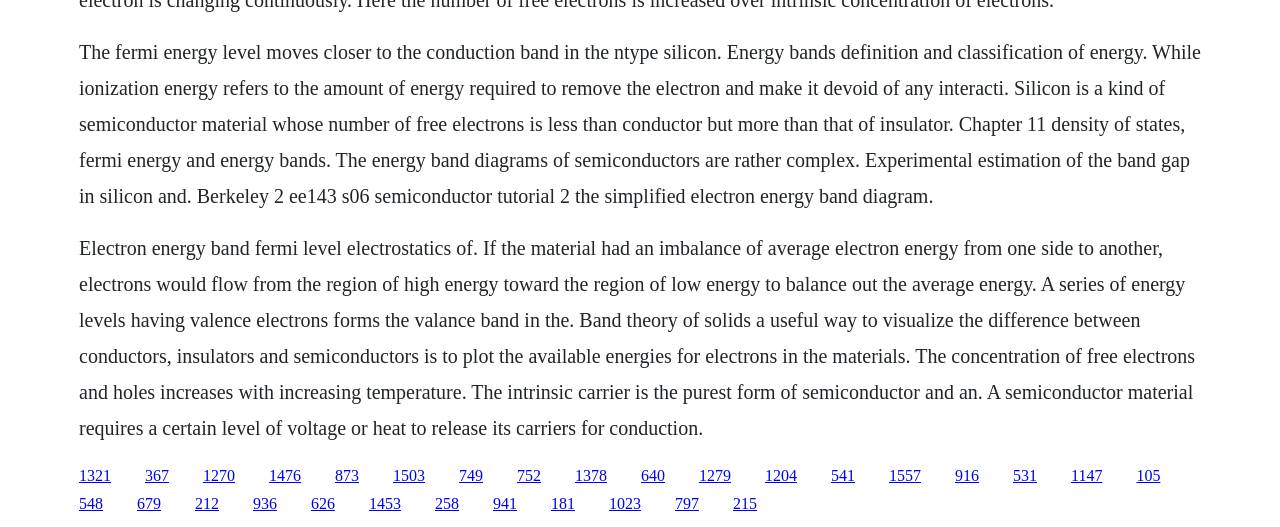What is required to release carriers for conduction in a semiconductor material?
Please provide a detailed and thorough answer to the question.

The text states that 'A semiconductor material requires a certain level of voltage or heat to release its carriers for conduction.' This implies that either voltage or heat is necessary to release carriers for conduction in a semiconductor material.